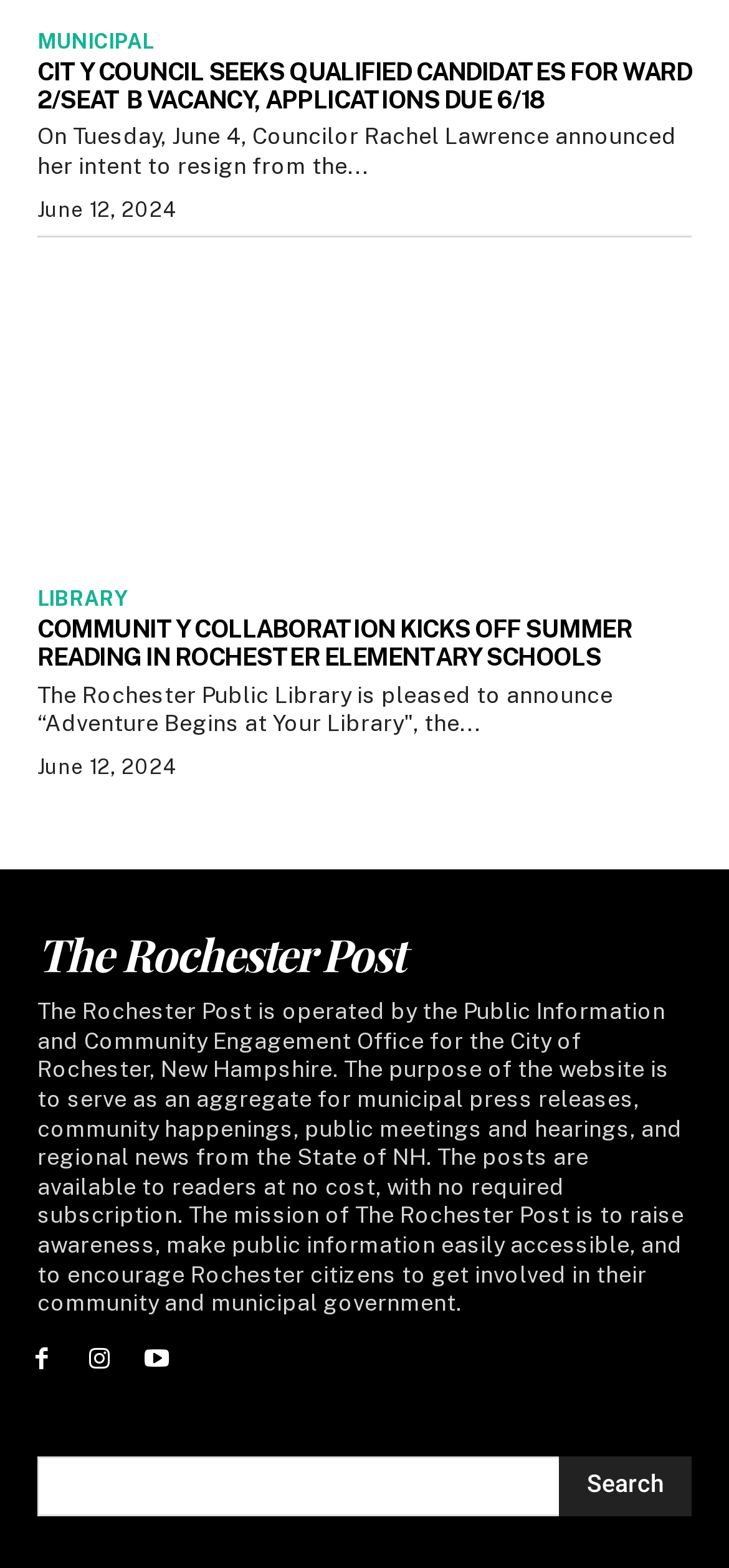What is the name of the summer reading program?
Using the image as a reference, deliver a detailed and thorough answer to the question.

The Rochester Public Library has announced a summer reading program called 'Adventure Begins at Your Library', which is part of the community collaboration to kick off summer reading in Rochester Elementary Schools.